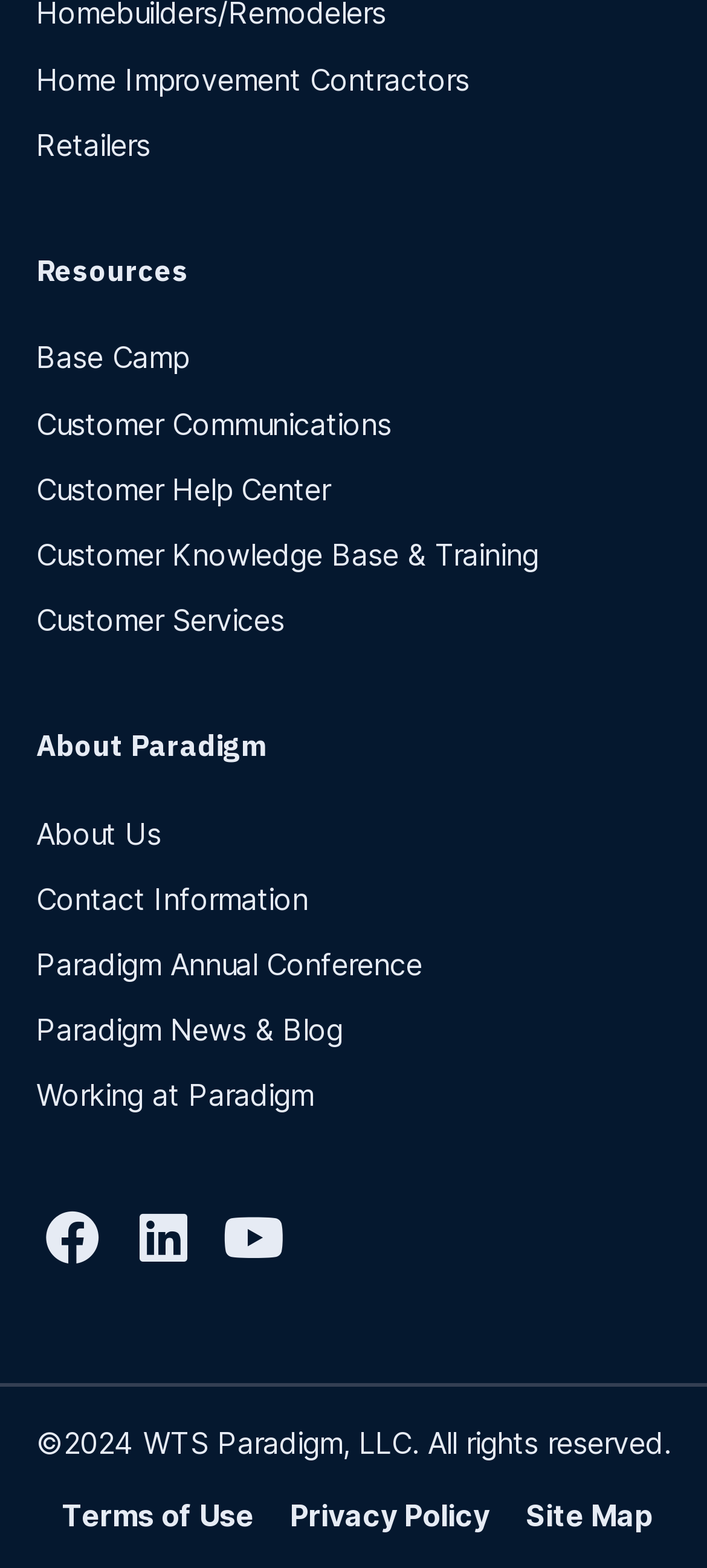Given the element description March 1, 2023, predict the bounding box coordinates for the UI element in the webpage screenshot. The format should be (top-left x, top-left y, bottom-right x, bottom-right y), and the values should be between 0 and 1.

None